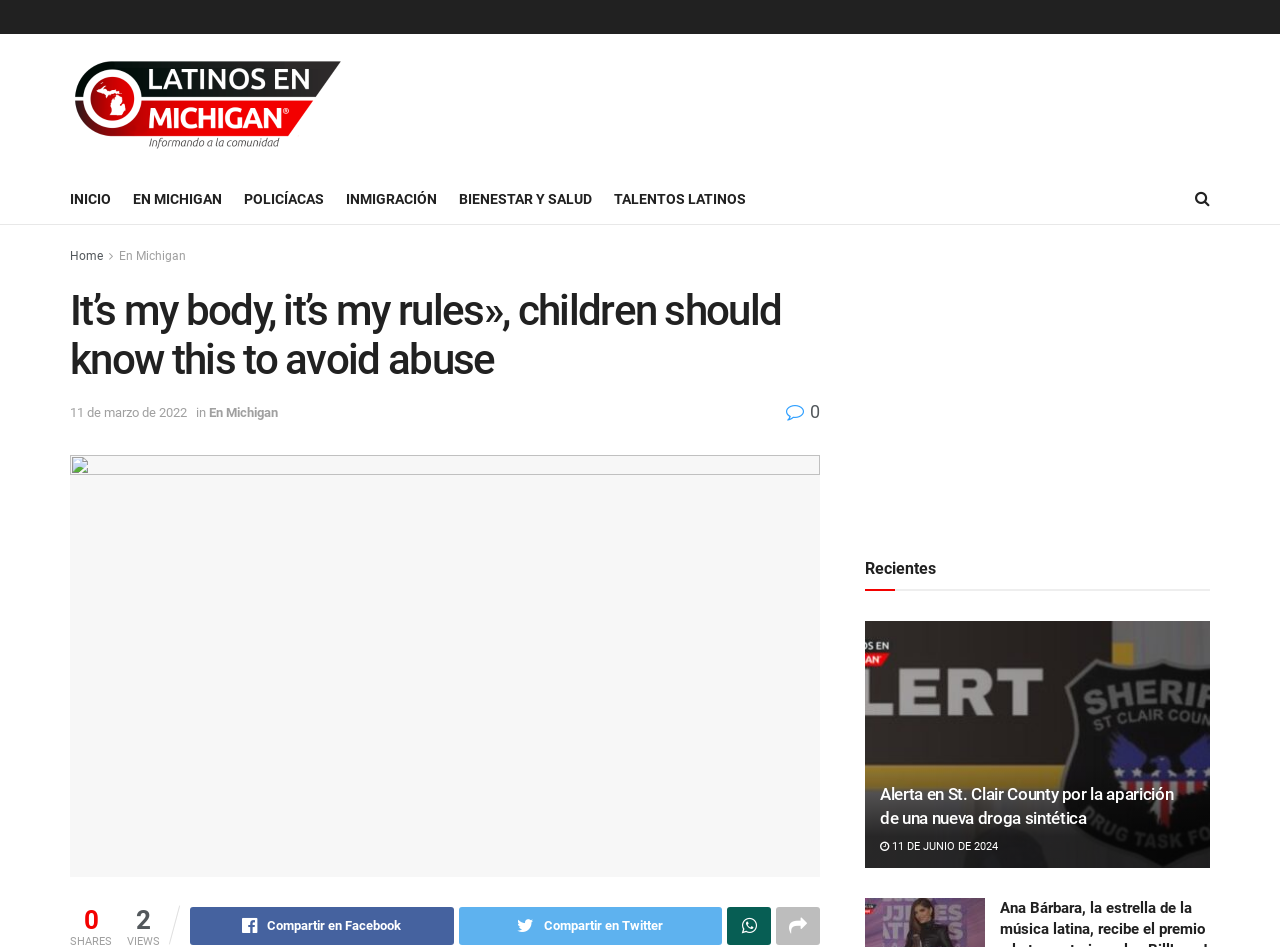Select the bounding box coordinates of the element I need to click to carry out the following instruction: "Share on Facebook".

[0.148, 0.958, 0.354, 0.998]